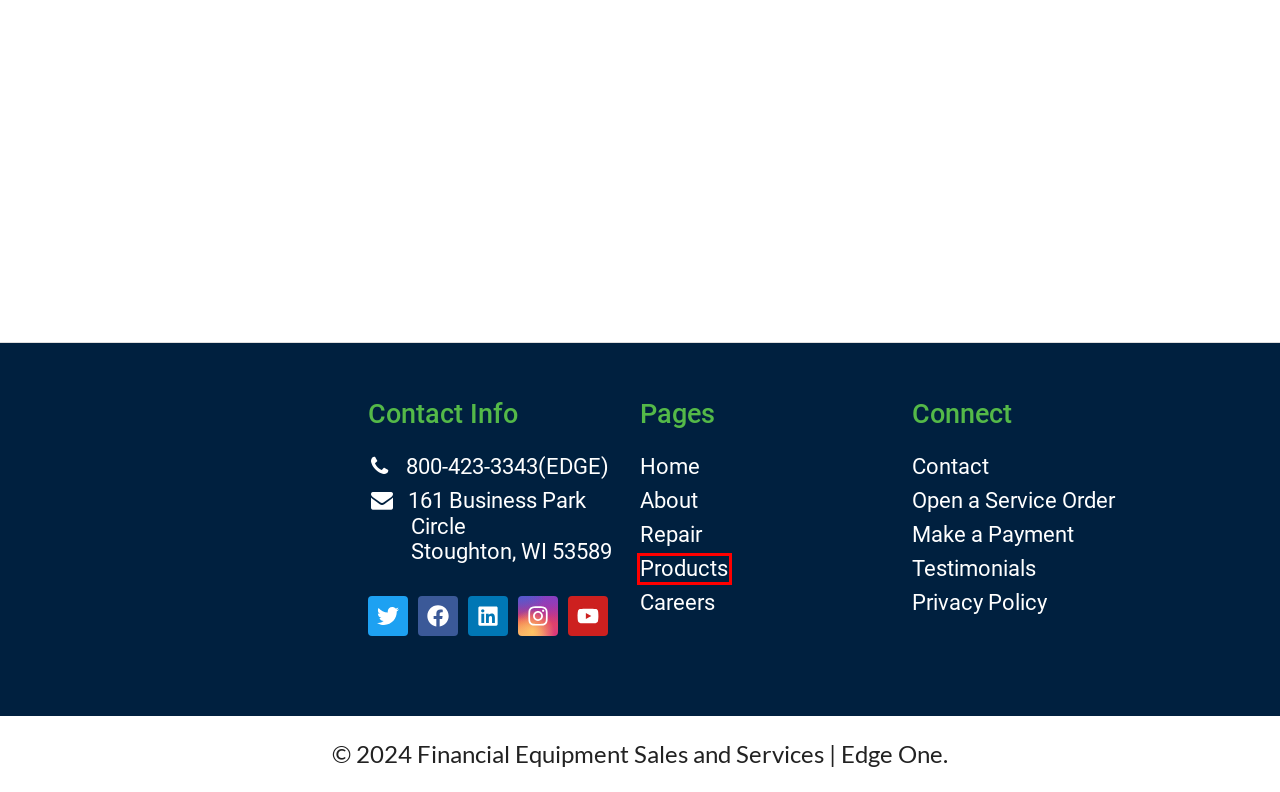Given a screenshot of a webpage with a red bounding box around a UI element, please identify the most appropriate webpage description that matches the new webpage after you click on the element. Here are the candidates:
A. Careers | Edge One
B. Privacy Policy - Financial Equipment Sales and Services | Edge One
C. Point-of-Sale & Cash Management Solutions for Retail | Edge One
D. Contact Us | Edge One
E. High-Quality Financial Products for Banking and Retail | Edge One
F. Press Release | Edge One
G. Digital Banking | Edge One
H. Banking Hardware | Financial Equipment | Edge One

E